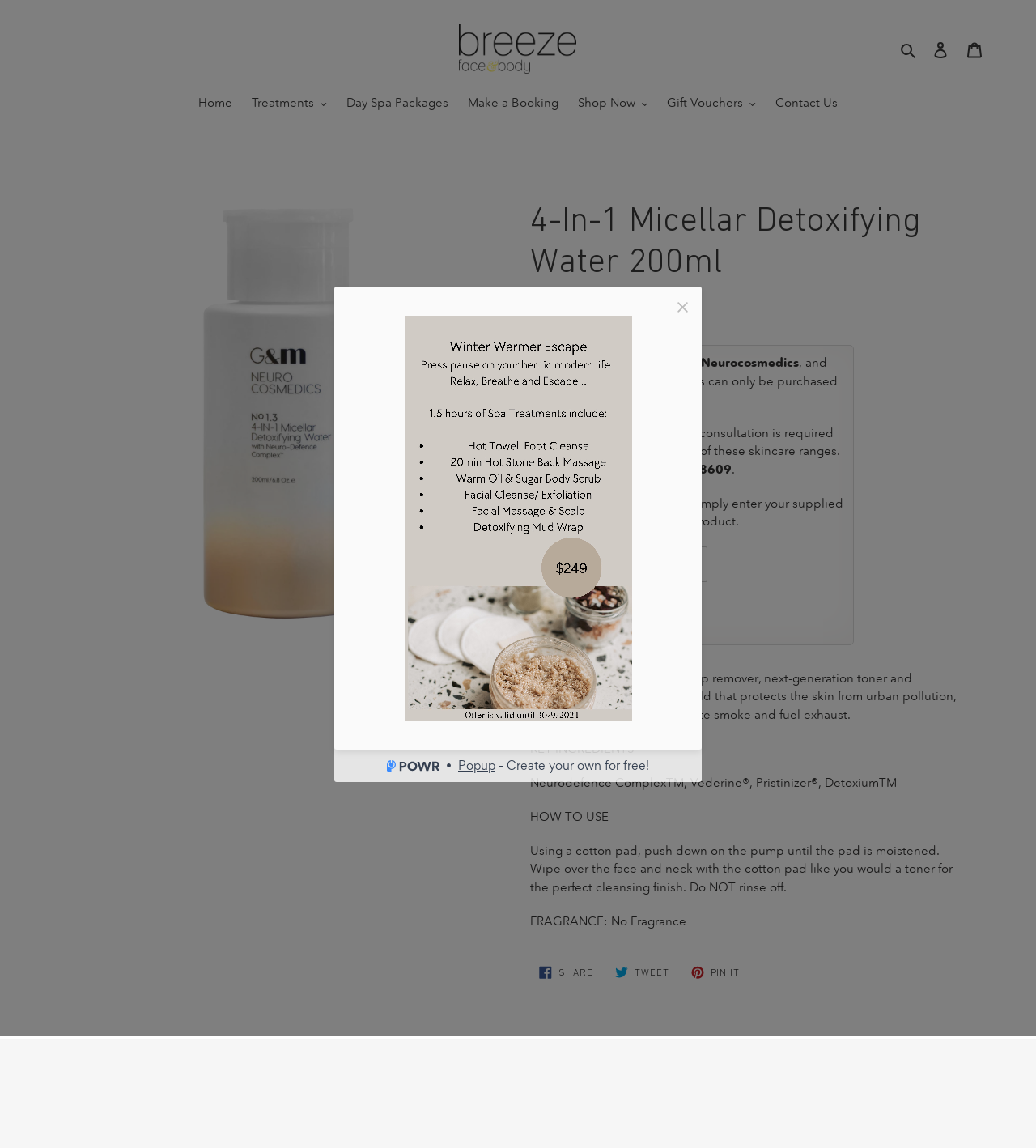Please determine the bounding box coordinates of the element's region to click for the following instruction: "Enter password in the text field".

[0.52, 0.476, 0.683, 0.507]